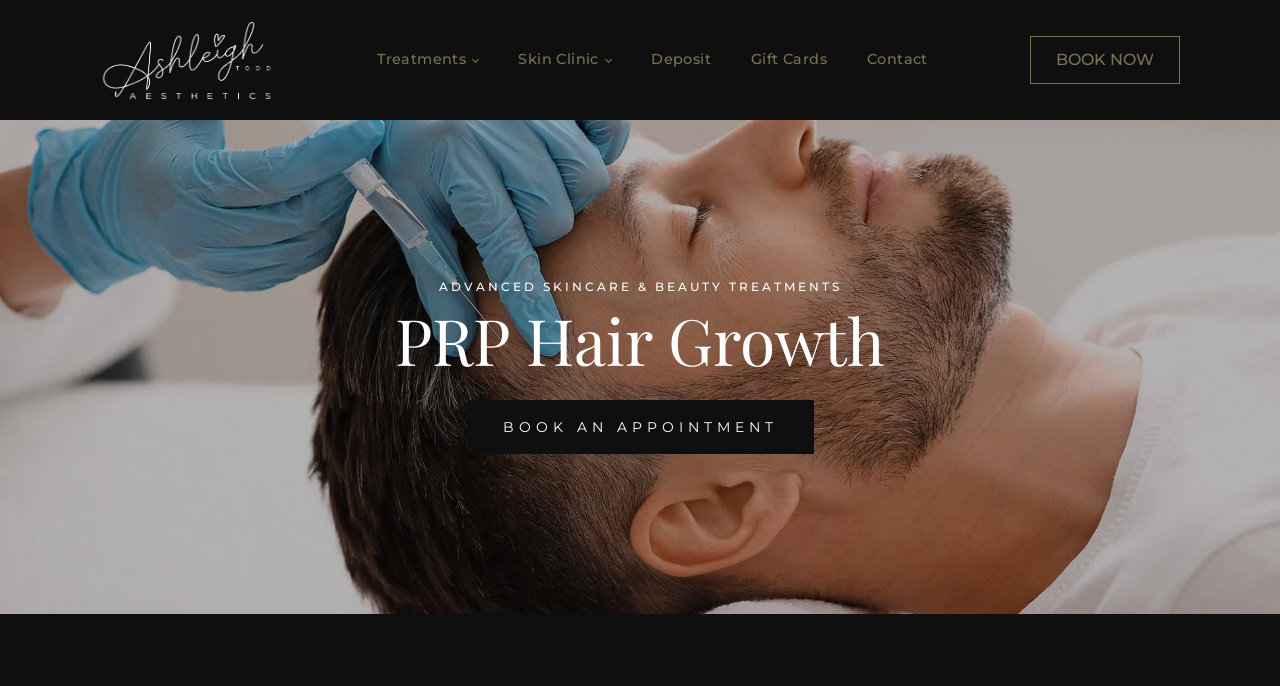Answer the question below with a single word or a brief phrase: 
What is the text above the 'BOOK AN APPOINTMENT' button?

PRP Hair Growth